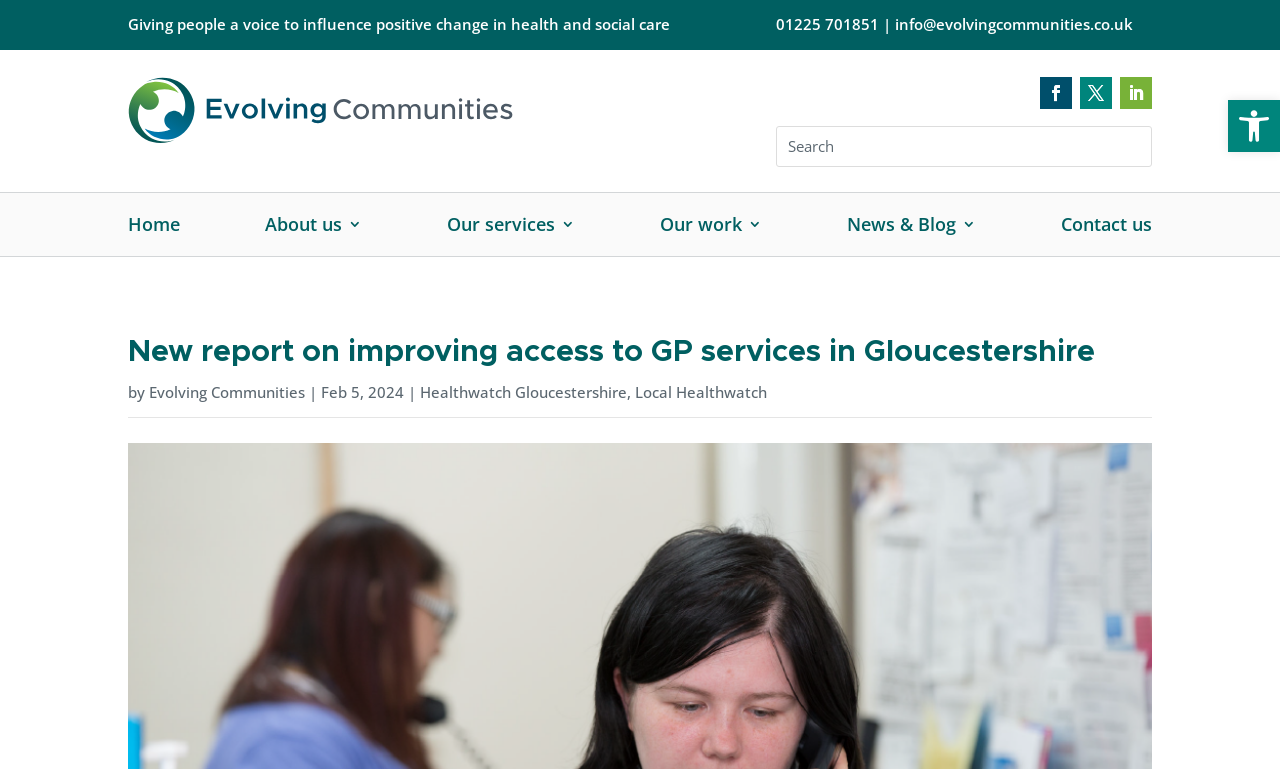Specify the bounding box coordinates of the area that needs to be clicked to achieve the following instruction: "Read the new report".

[0.1, 0.434, 0.9, 0.494]